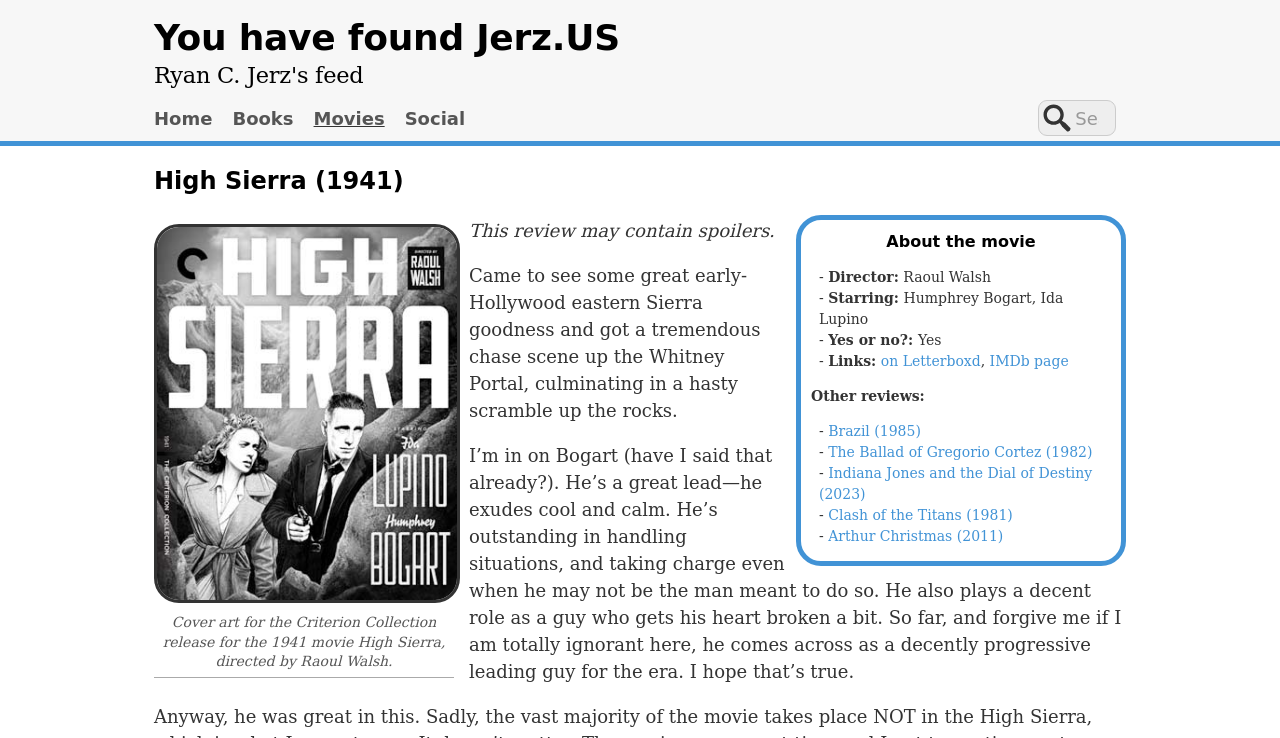Given the element description parent_node: Search name="q" placeholder="Search", predict the bounding box coordinates for the UI element in the webpage screenshot. The format should be (top-left x, top-left y, bottom-right x, bottom-right y), and the values should be between 0 and 1.

[0.842, 0.136, 0.872, 0.184]